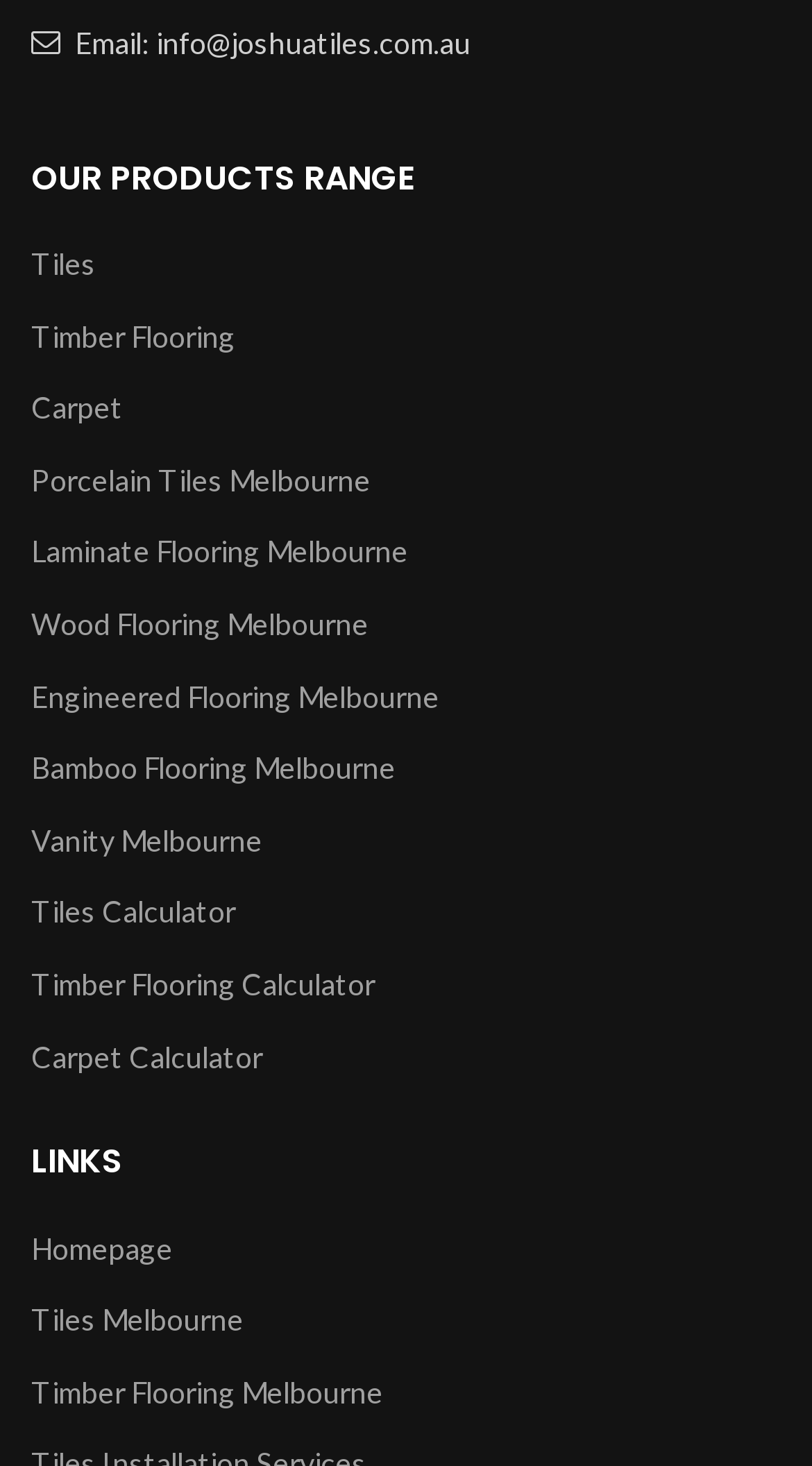How many calculators are available on the webpage?
Look at the image and answer with only one word or phrase.

3